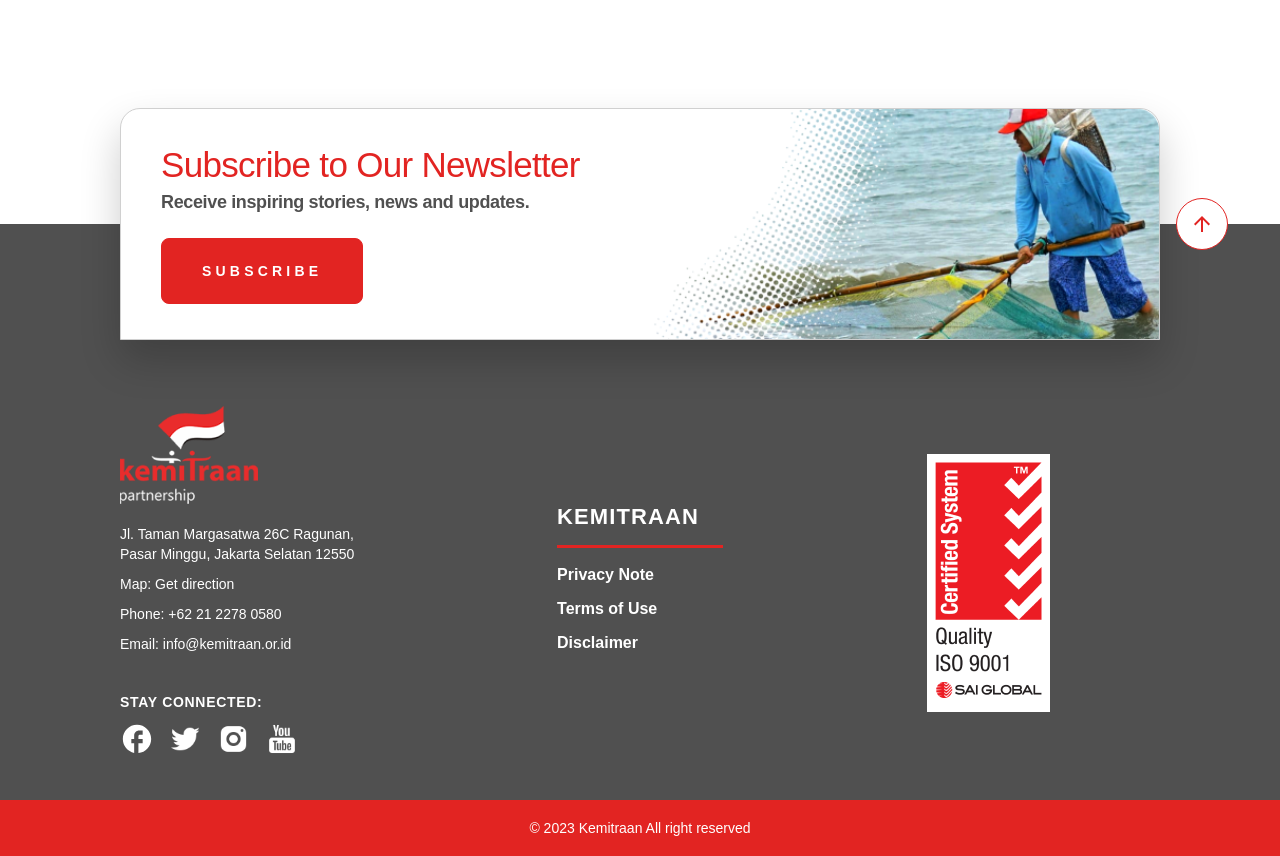Answer this question using a single word or a brief phrase:
What is the copyright year of the website?

2023